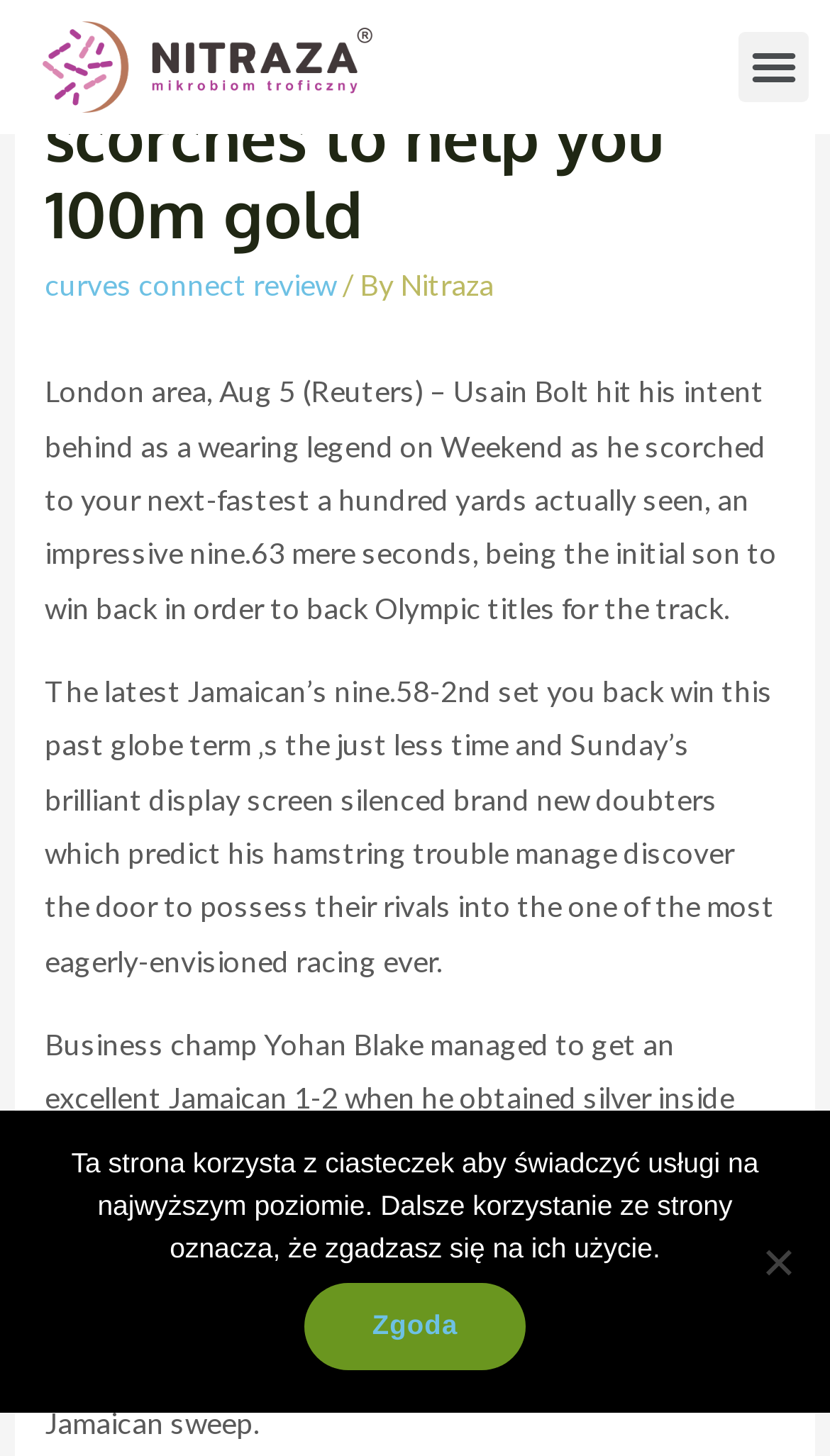What happened to Asafa Powell?
Kindly offer a comprehensive and detailed response to the question.

According to the text, Asafa Powell removed up with a crotch burns off nearby the prevent to help you damage a prospective Jamaican sweep, implying that he suffered an injury during the race.